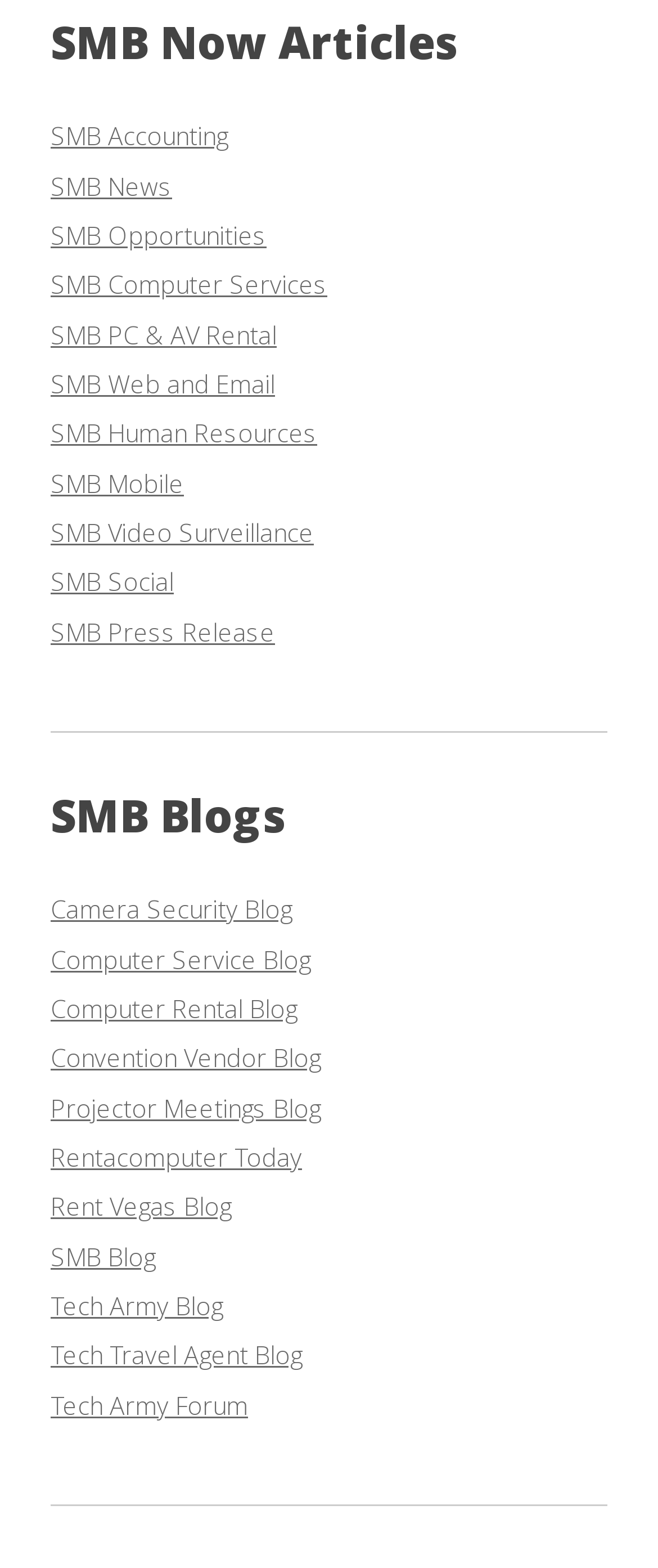Please determine the bounding box of the UI element that matches this description: SMB Web and Email. The coordinates should be given as (top-left x, top-left y, bottom-right x, bottom-right y), with all values between 0 and 1.

[0.077, 0.234, 0.418, 0.255]